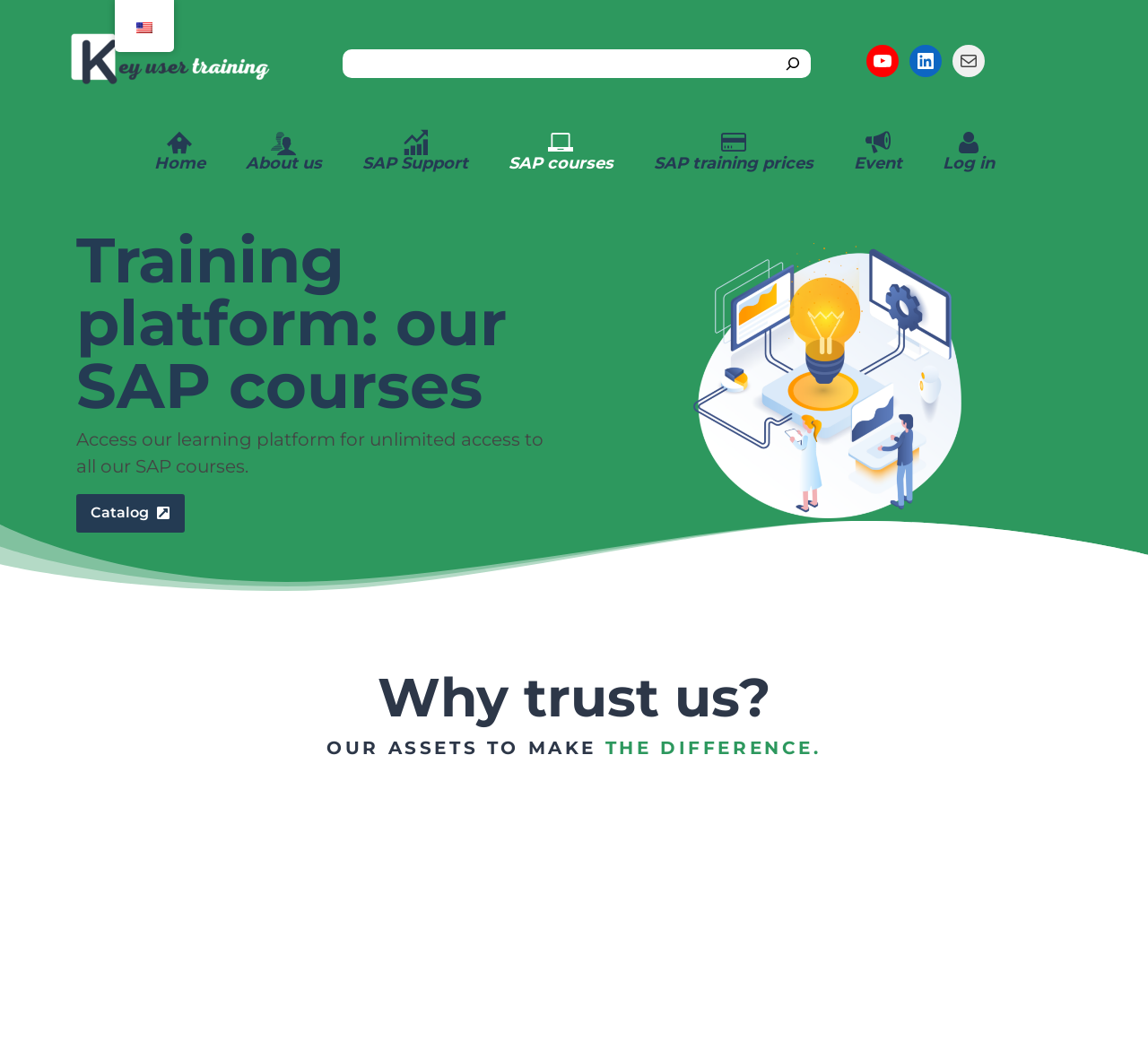Explain the contents of the webpage comprehensively.

The webpage is a SAP training platform that offers unlimited access to all SAP courses in book or video format. At the top left corner, there is a White KUT logo, and next to it, a search bar with a search button. On the top right corner, there are social media links to YouTube, LinkedIn, and Mail.

Below the search bar, there is a navigation menu with links to Home, About us, SAP Support, SAP courses, SAP training prices, Event, and Log in. The Log in link is located at the far right of the navigation menu.

The main content of the webpage is divided into two sections. The first section has a heading "Training platform: our SAP courses" and a brief description of the platform. Below the description, there is a link to the Catalog and a figure that takes up most of the width of the page.

The second section is titled "Why trust us?" and has three headings that highlight the platform's assets, including "+780", "+28 500", and "+420". There is also a mark symbol in this section.

At the top right corner of the page, above the navigation menu, there is a language selection link "en_US" with a small flag icon.